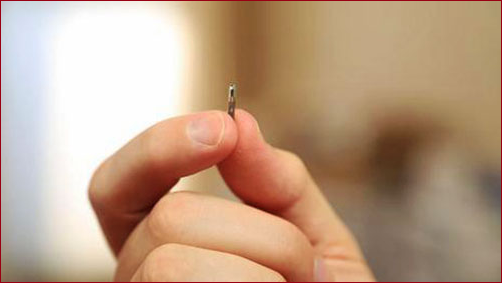Describe the image thoroughly, including all noticeable details.

The image features a close-up of a hand holding a small glass-coated RFID chip, highlighting the device used for microchipping. This type of chip, comparable in size to a grain of rice, is commonly utilized in microchipping procedures aimed at enhancing personal identification and authentication. The context surrounding this image relates to advancements in technology where individuals, like Amal Graafstra, demonstrate the potential of implanting such chips to enable functionalities similar to those of a keyless entry system or digital wallet. These sub-skin capsules raise discussions about the implications of technology on privacy and identity in modern society, reflecting both fascination and skepticism regarding personal surveillance and control.